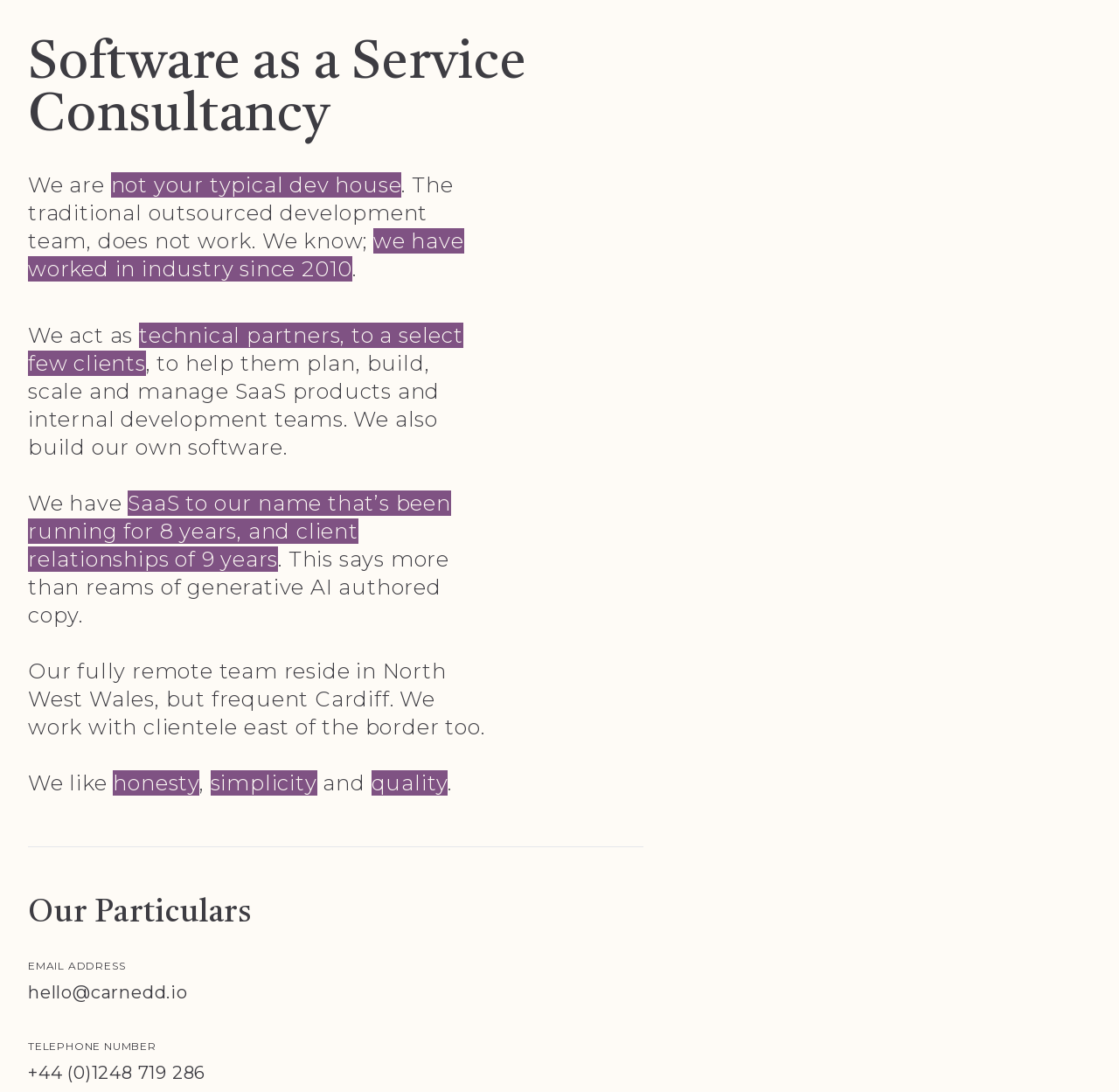How can someone contact the company?
From the image, respond with a single word or phrase.

Email or phone